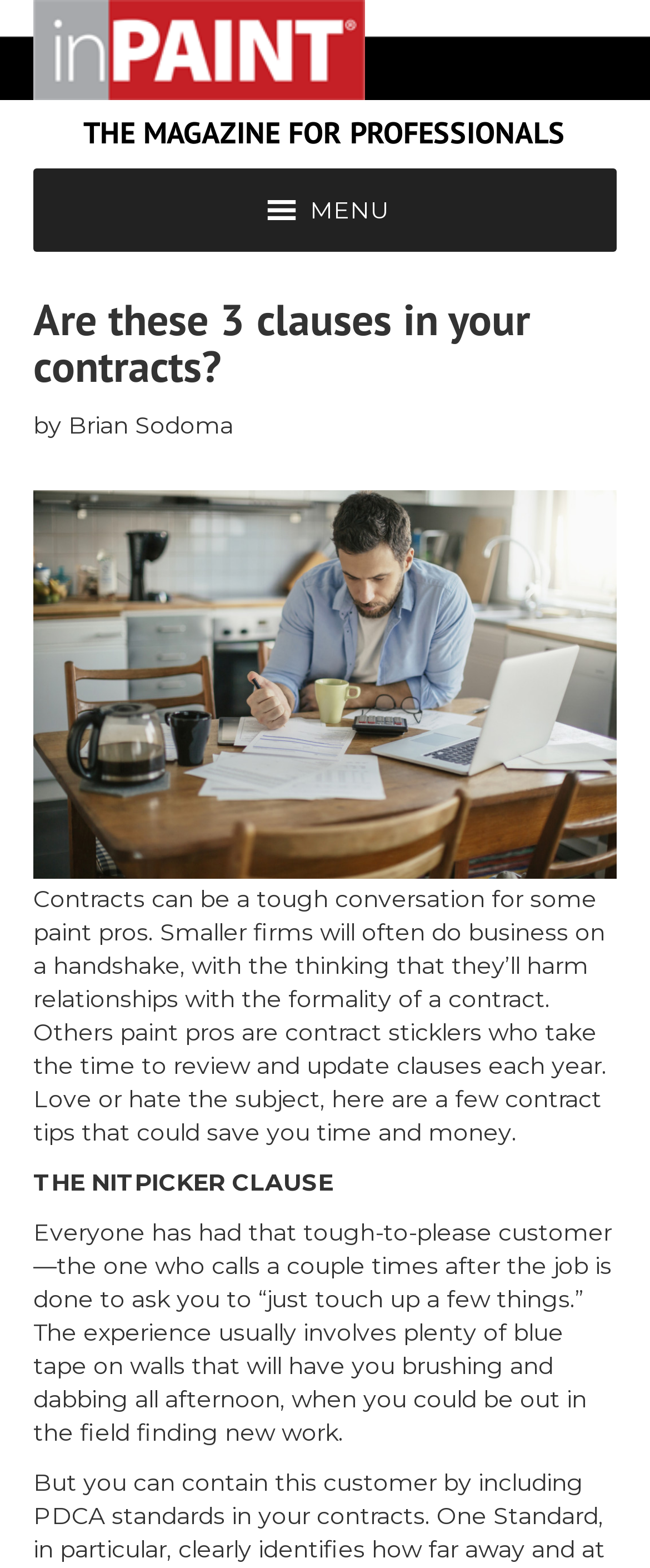Based on what you see in the screenshot, provide a thorough answer to this question: Is the menu button expanded?

The menu button is not expanded because the button element 'MENU' has an attribute 'expanded: False' which indicates that it is not expanded.